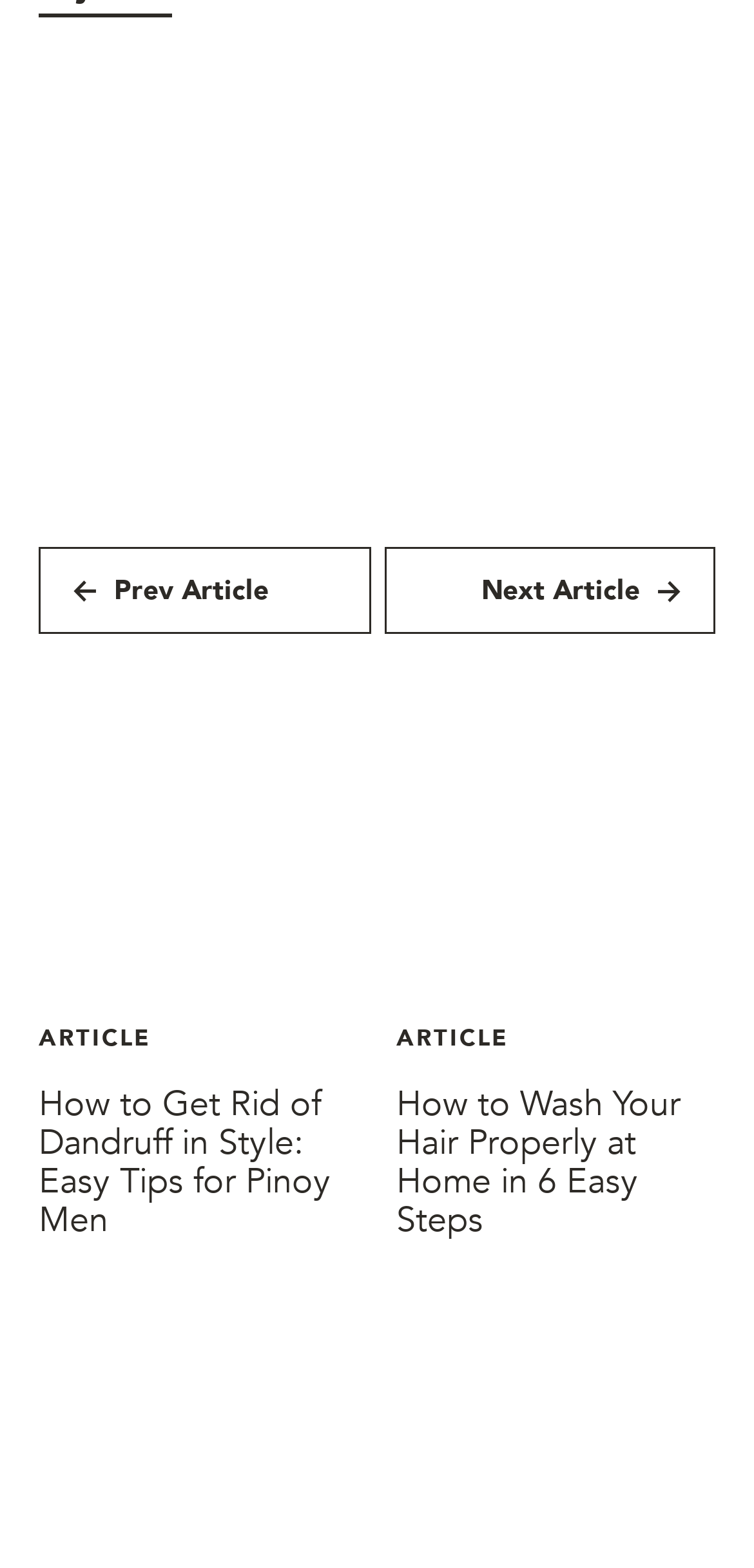Extract the bounding box coordinates of the UI element described: "Dry Shampoo". Provide the coordinates in the format [left, top, right, bottom] with values ranging from 0 to 1.

[0.495, 0.446, 0.762, 0.473]